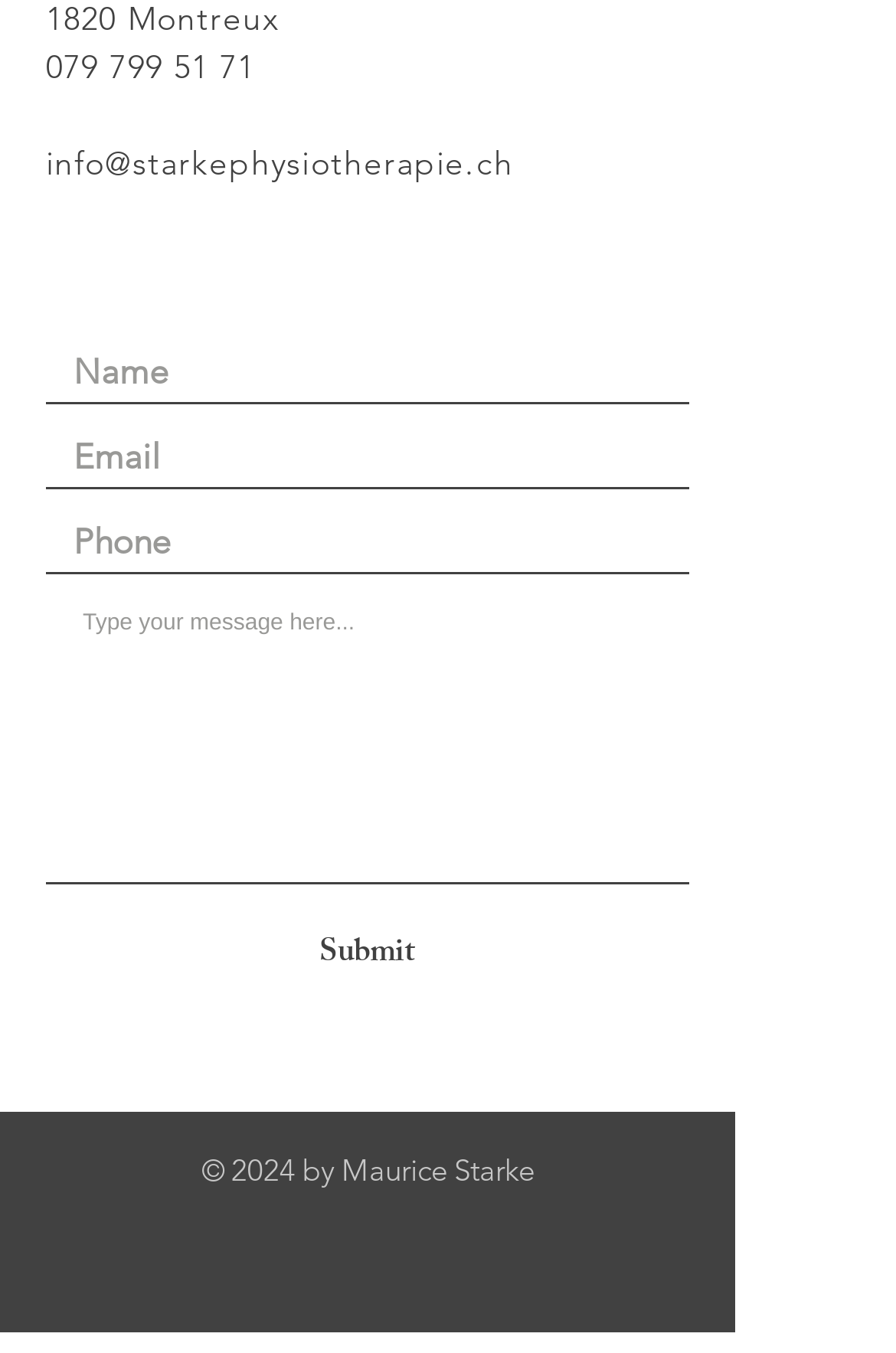Please find the bounding box coordinates of the element that you should click to achieve the following instruction: "Enter your name". The coordinates should be presented as four float numbers between 0 and 1: [left, top, right, bottom].

[0.051, 0.251, 0.769, 0.299]